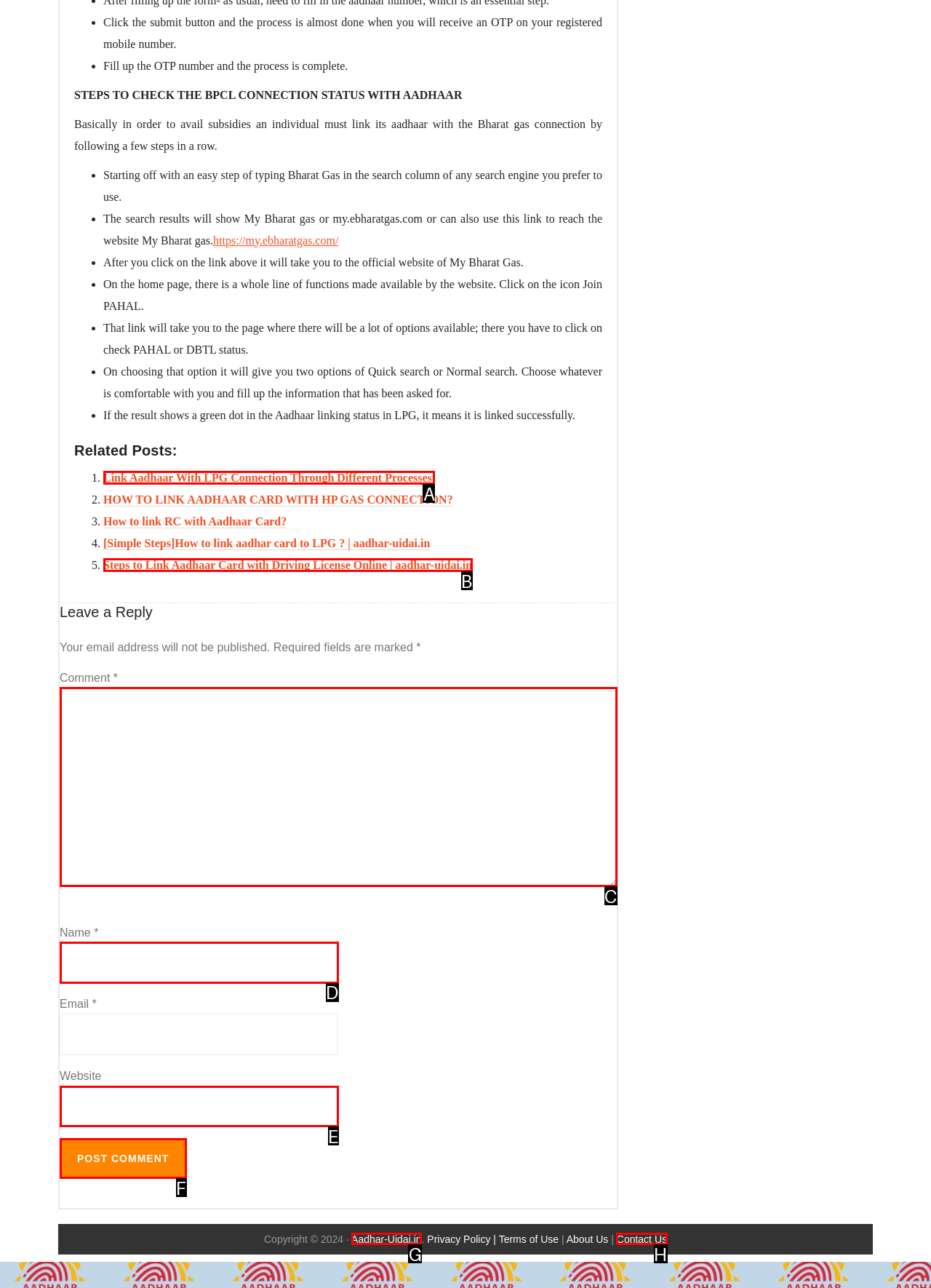Based on the description: Contact Us, find the HTML element that matches it. Provide your answer as the letter of the chosen option.

H